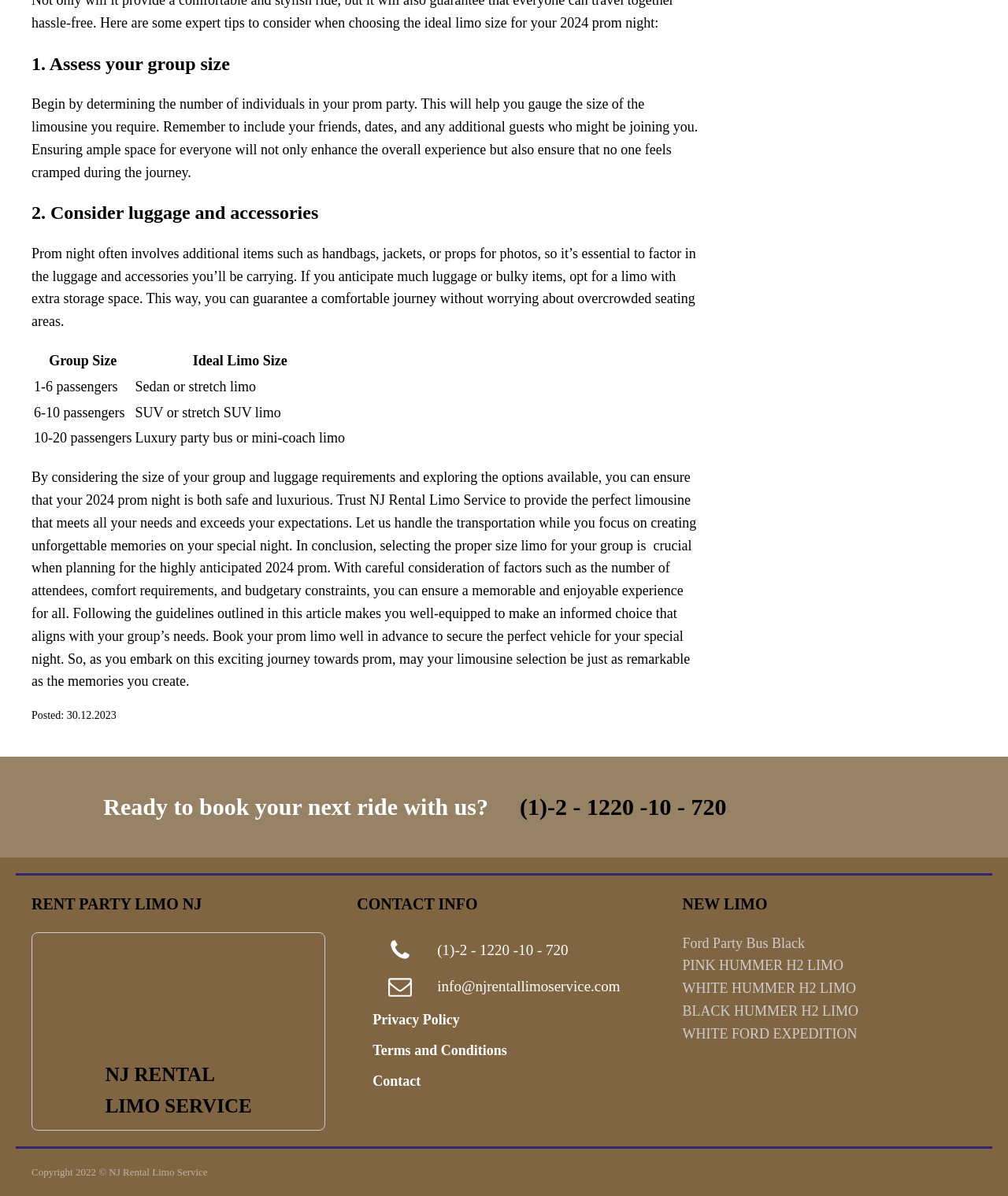Locate the UI element described by Contact and provide its bounding box coordinates. Use the format (top-left x, top-left y, bottom-right x, bottom-right y) with all values as floating point numbers between 0 and 1.

[0.354, 0.891, 0.519, 0.917]